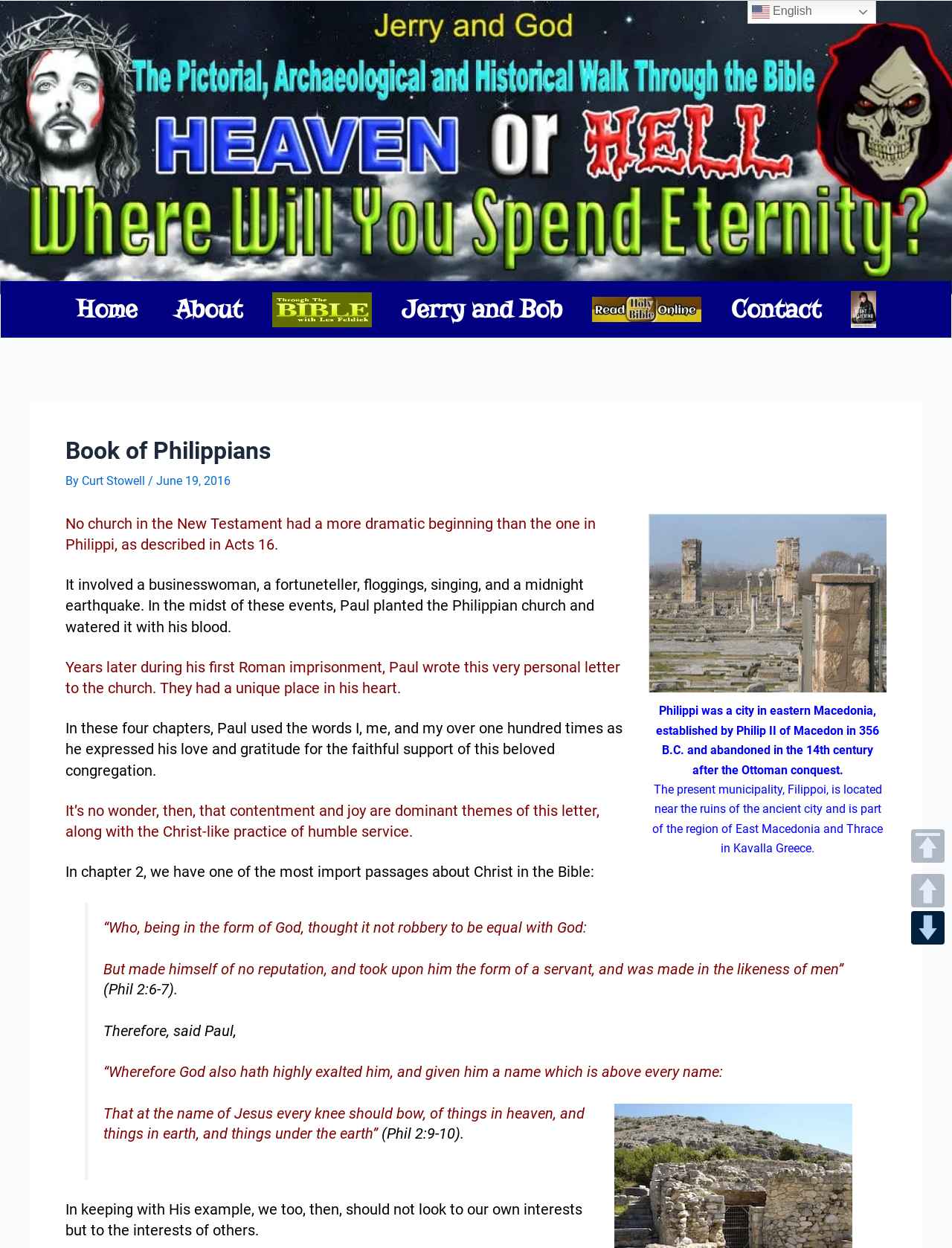Please identify the bounding box coordinates for the region that you need to click to follow this instruction: "View the 'About' page".

[0.168, 0.225, 0.27, 0.271]